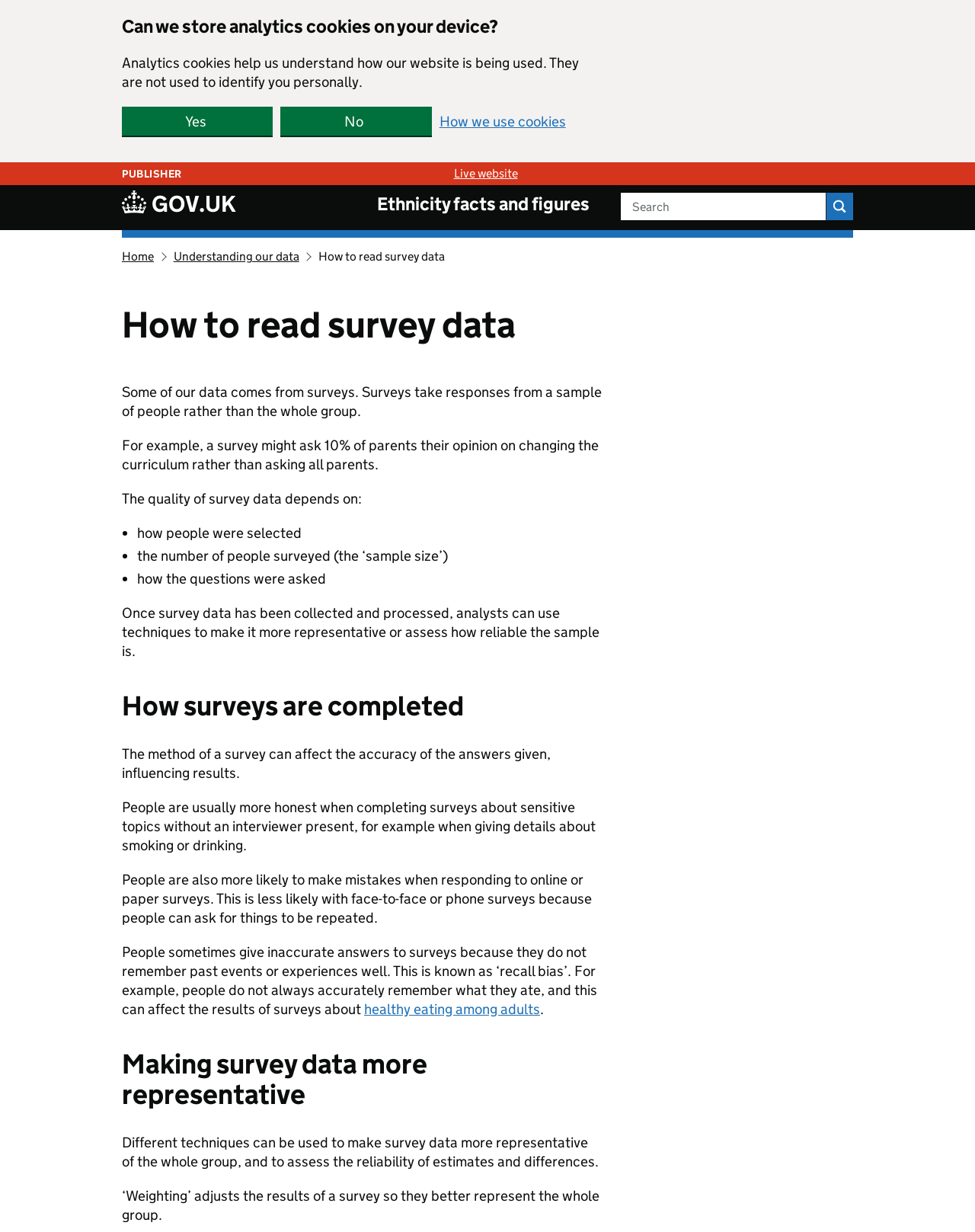Identify and provide the bounding box coordinates of the UI element described: "Live website". The coordinates should be formatted as [left, top, right, bottom], with each number being a float between 0 and 1.

[0.465, 0.135, 0.531, 0.147]